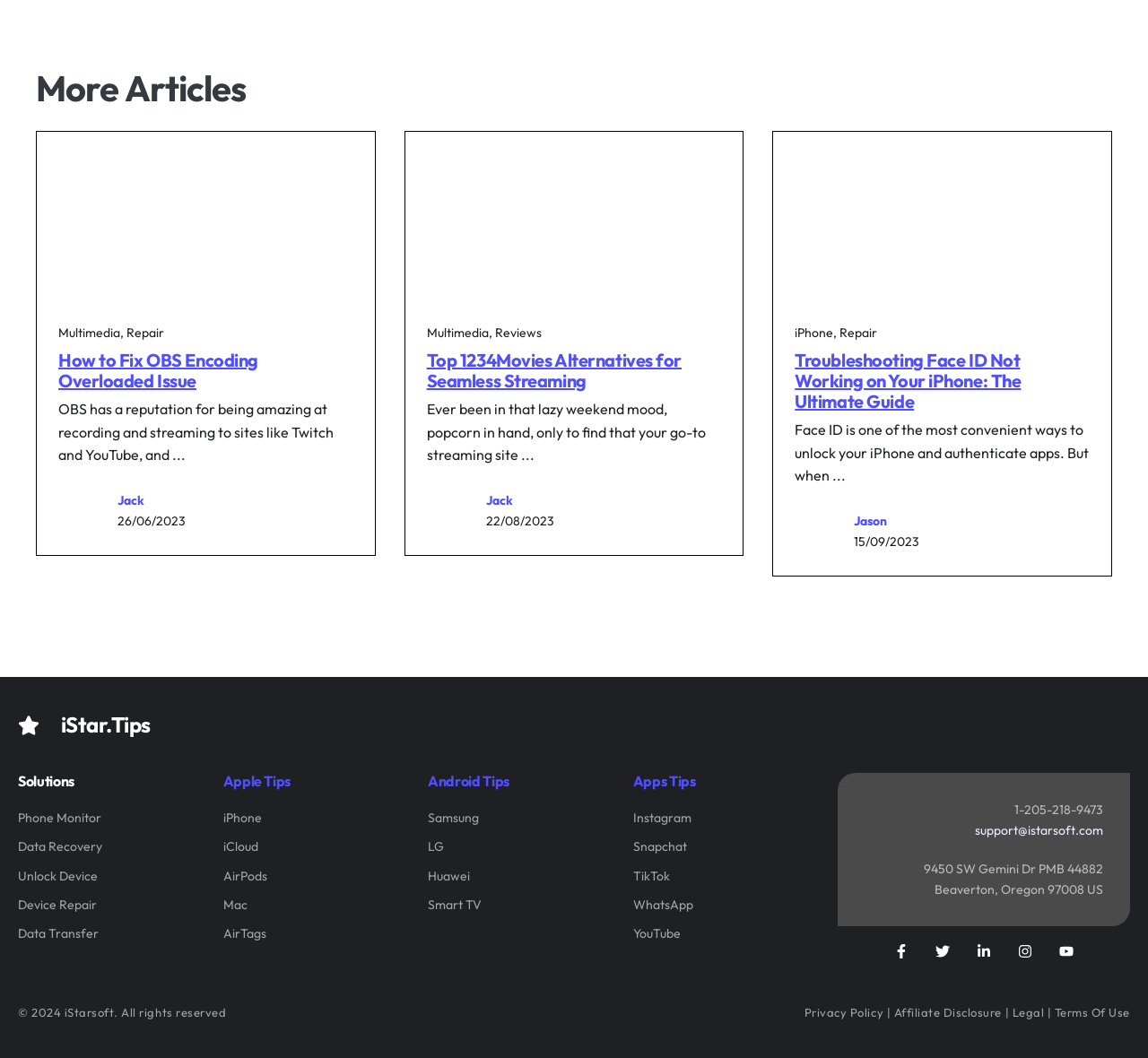Please find the bounding box coordinates for the clickable element needed to perform this instruction: "Click on the 'More Articles' heading".

[0.031, 0.065, 0.969, 0.104]